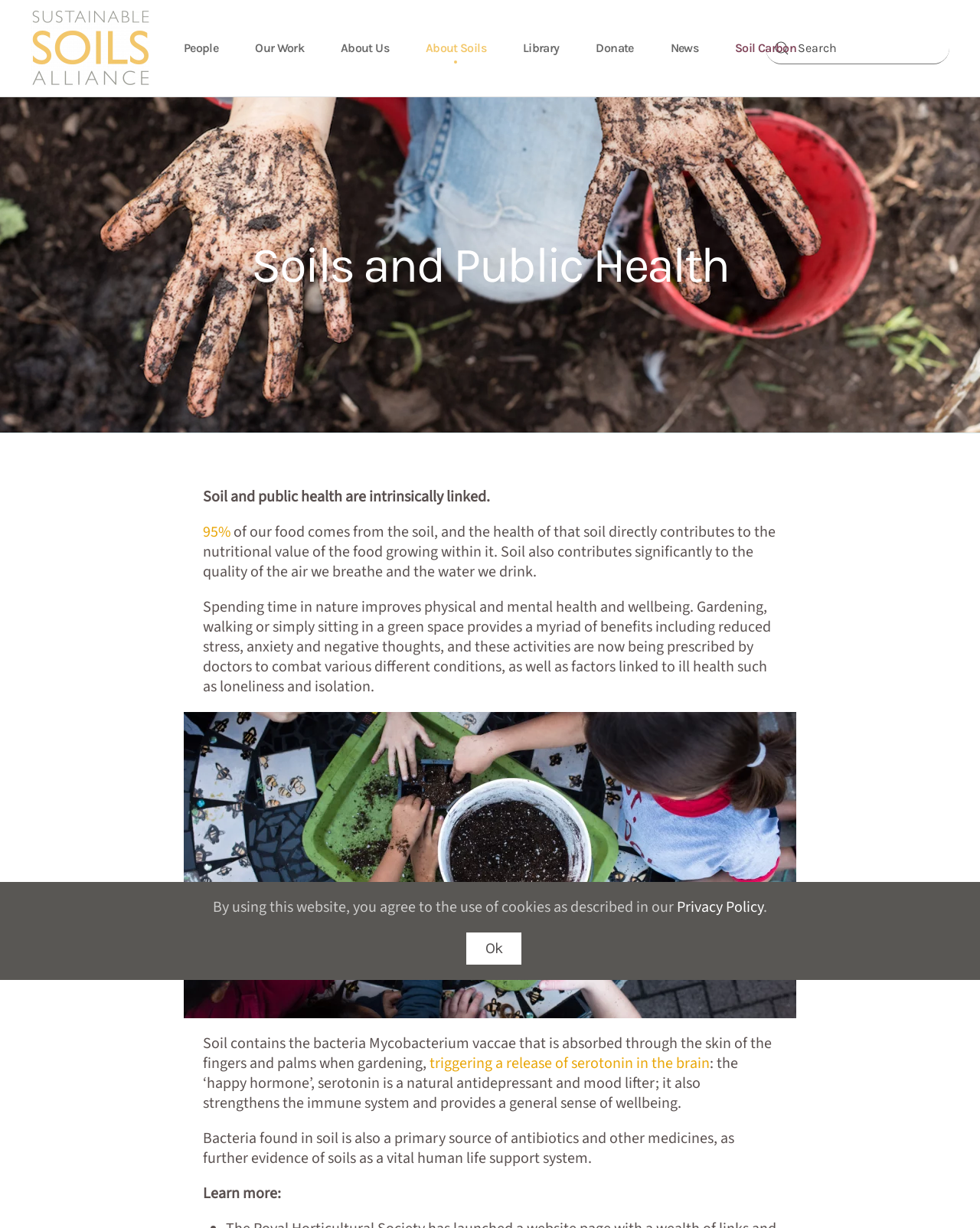Kindly determine the bounding box coordinates for the clickable area to achieve the given instruction: "Donate".

[0.608, 0.011, 0.647, 0.067]